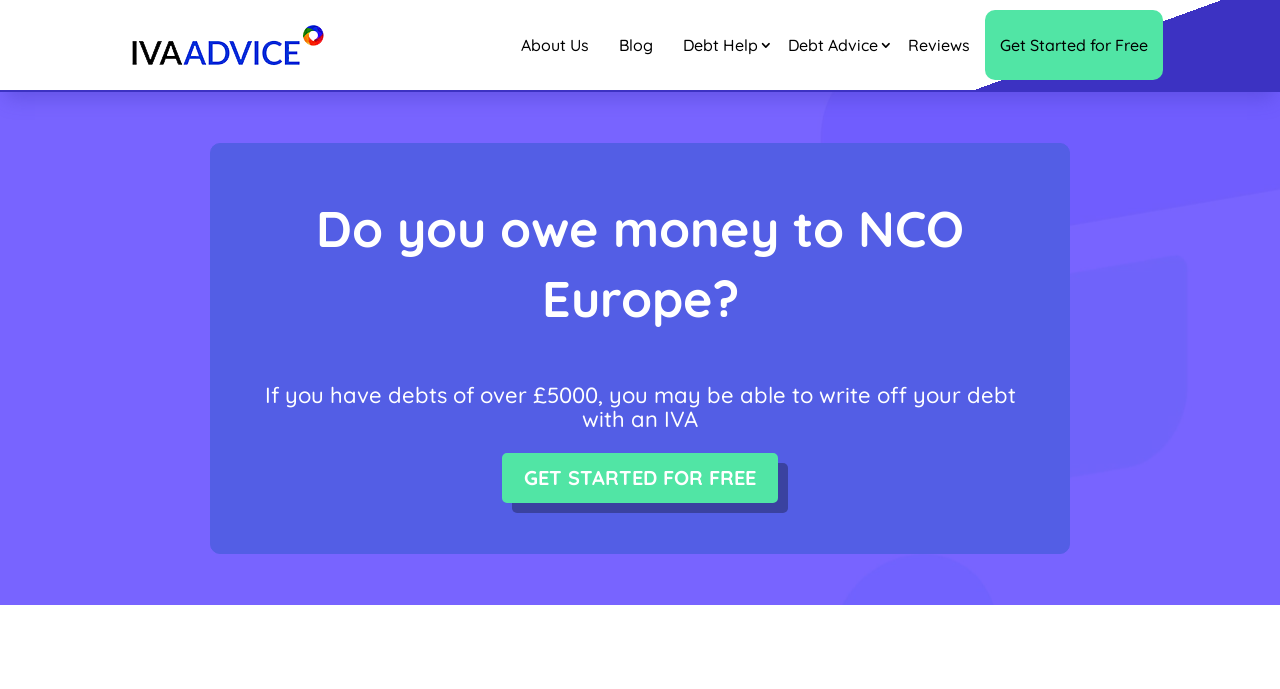Determine the bounding box coordinates for the UI element matching this description: "Blog".

[0.484, 0.015, 0.51, 0.116]